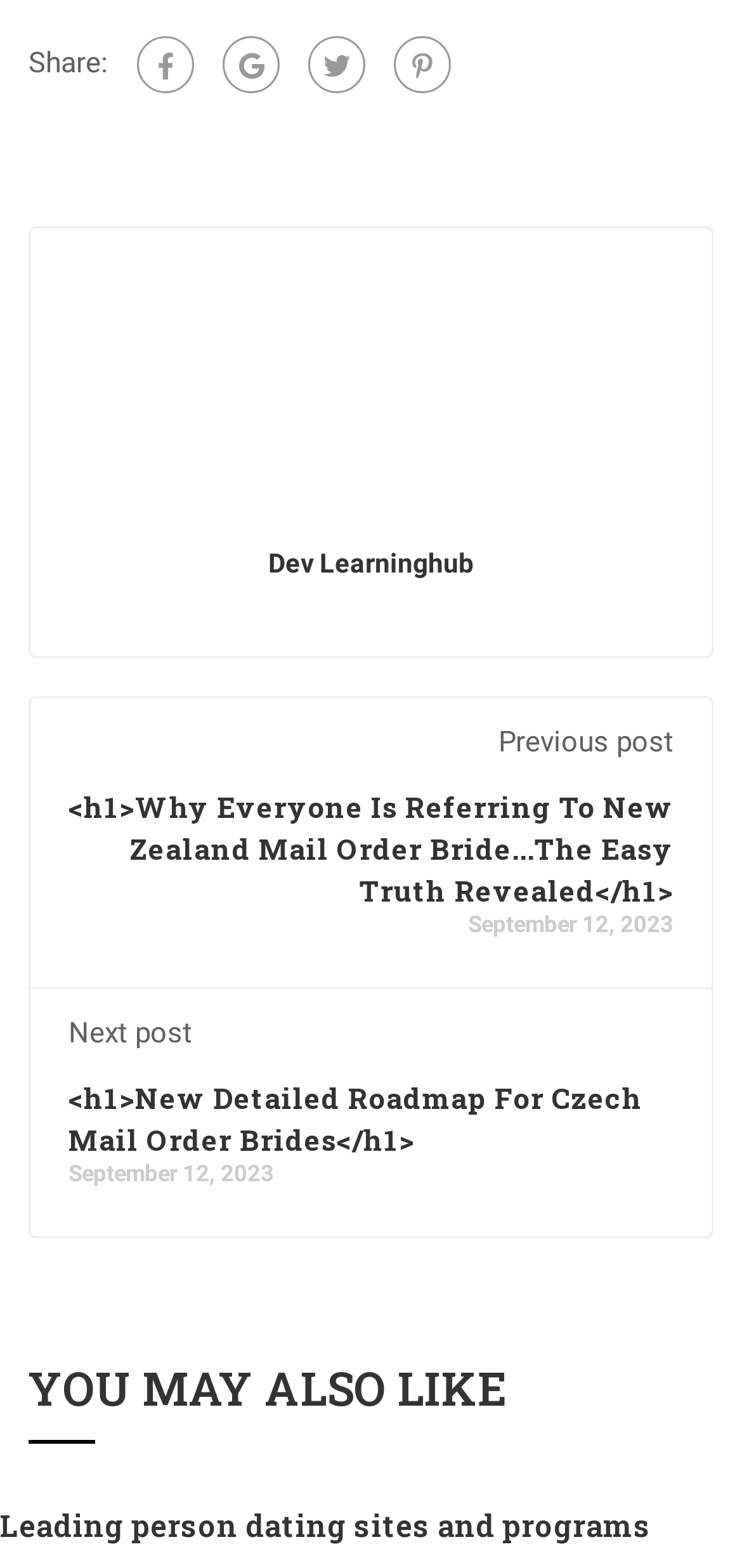Identify the bounding box for the UI element described as: "alt="author avatar"". The coordinates should be four float numbers between 0 and 1, i.e., [left, top, right, bottom].

[0.359, 0.236, 0.641, 0.258]